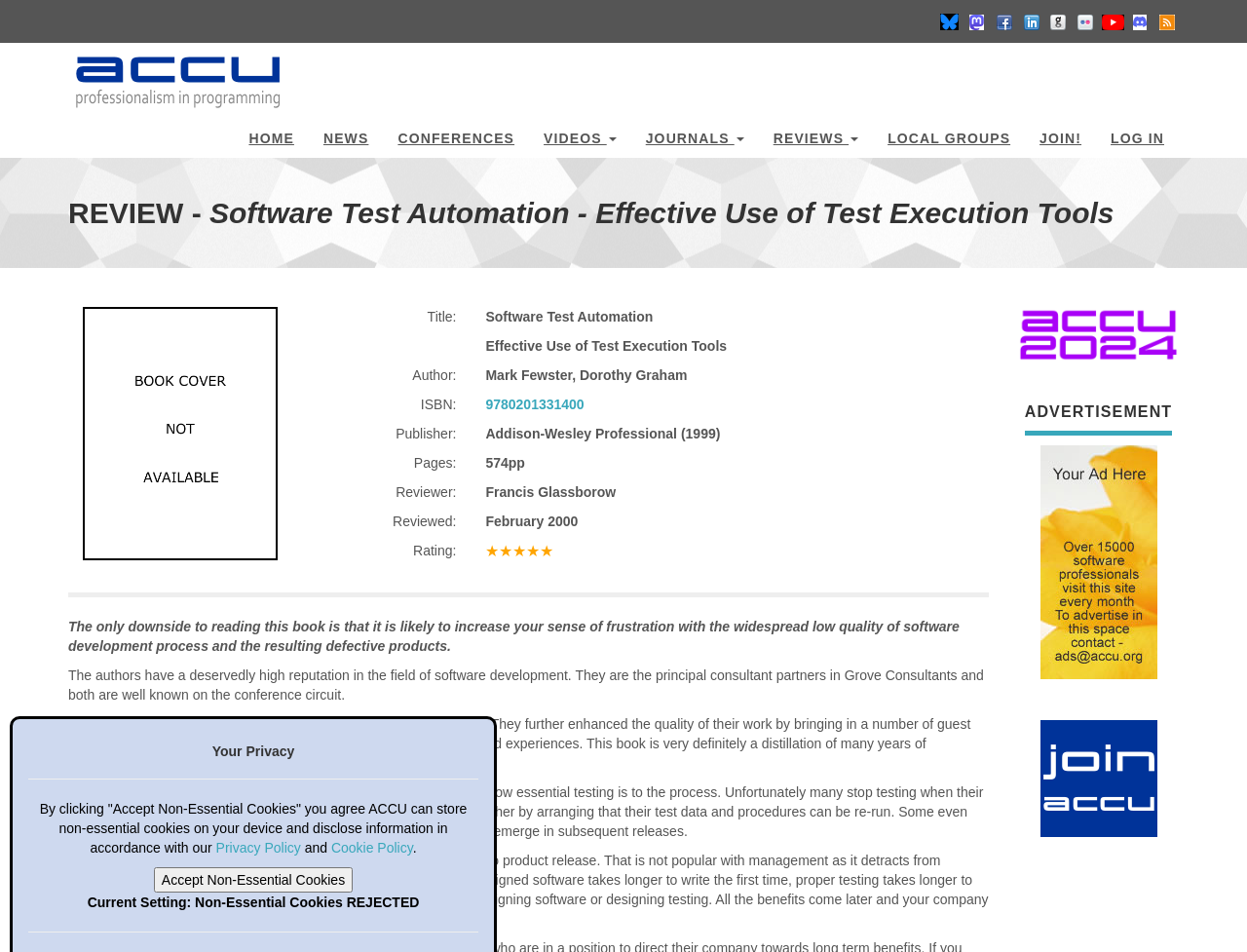Please identify the bounding box coordinates for the region that you need to click to follow this instruction: "Click the 'HOME' link".

[0.188, 0.12, 0.248, 0.166]